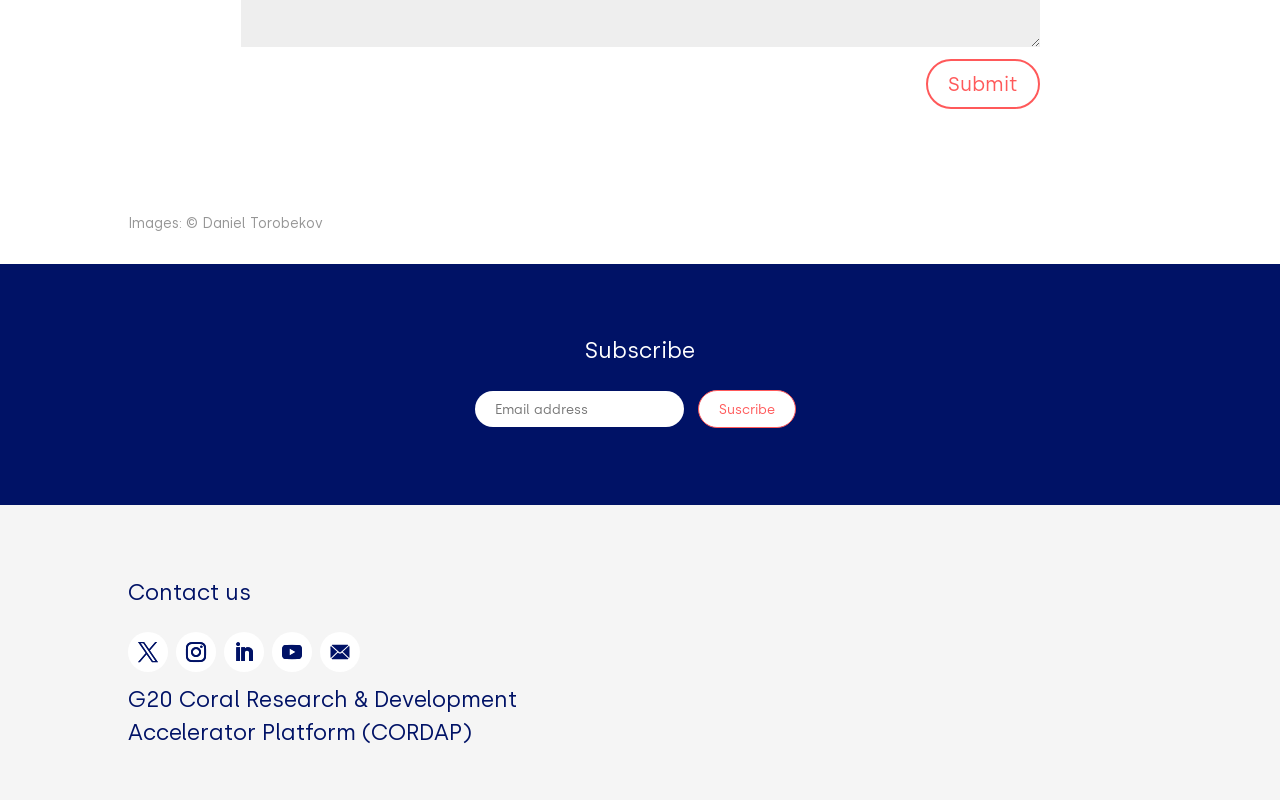Could you specify the bounding box coordinates for the clickable section to complete the following instruction: "read about the birth of Anna"?

None